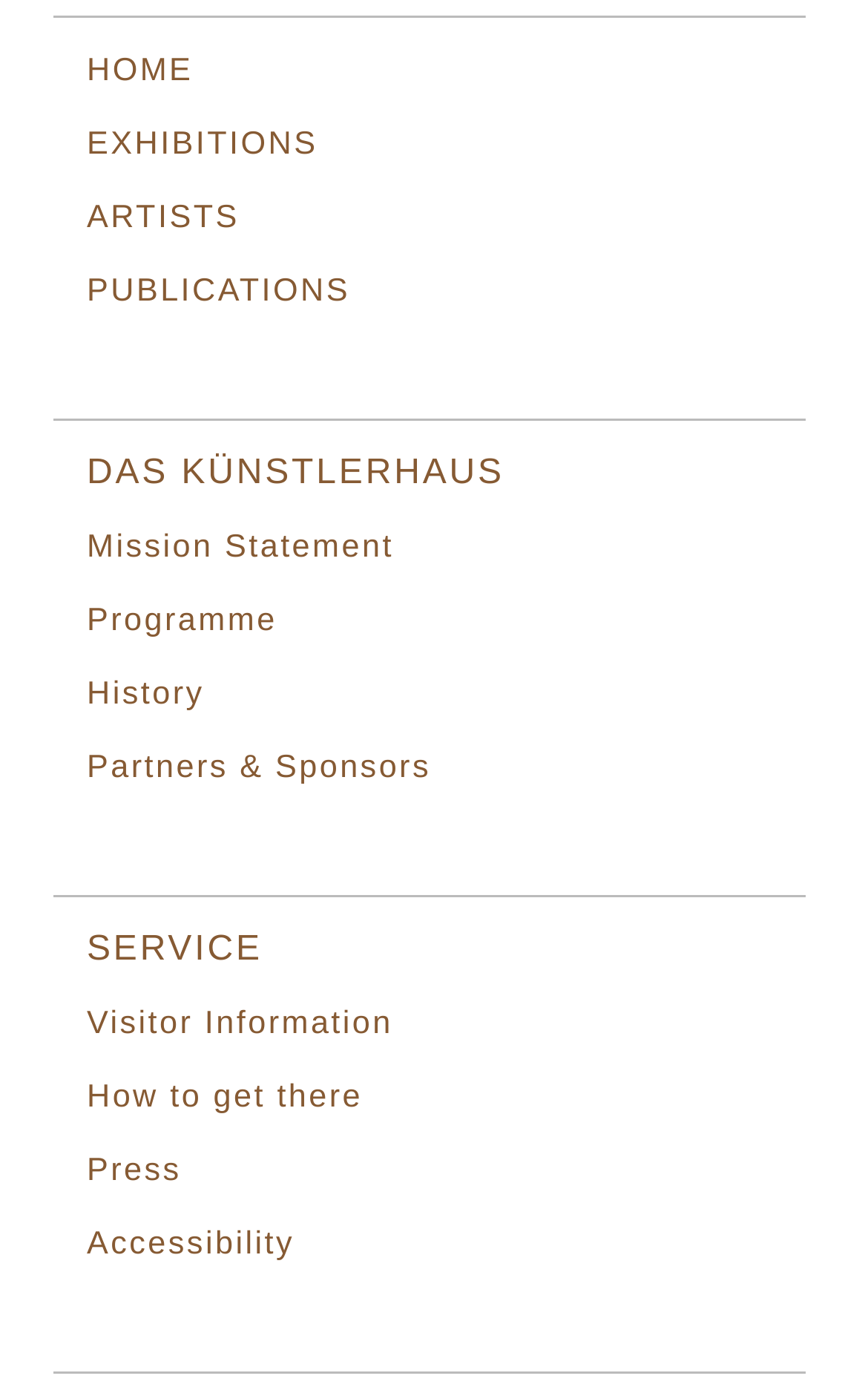Locate the bounding box coordinates of the UI element described by: "Partners & Sponsors". The bounding box coordinates should consist of four float numbers between 0 and 1, i.e., [left, top, right, bottom].

[0.1, 0.538, 0.497, 0.563]